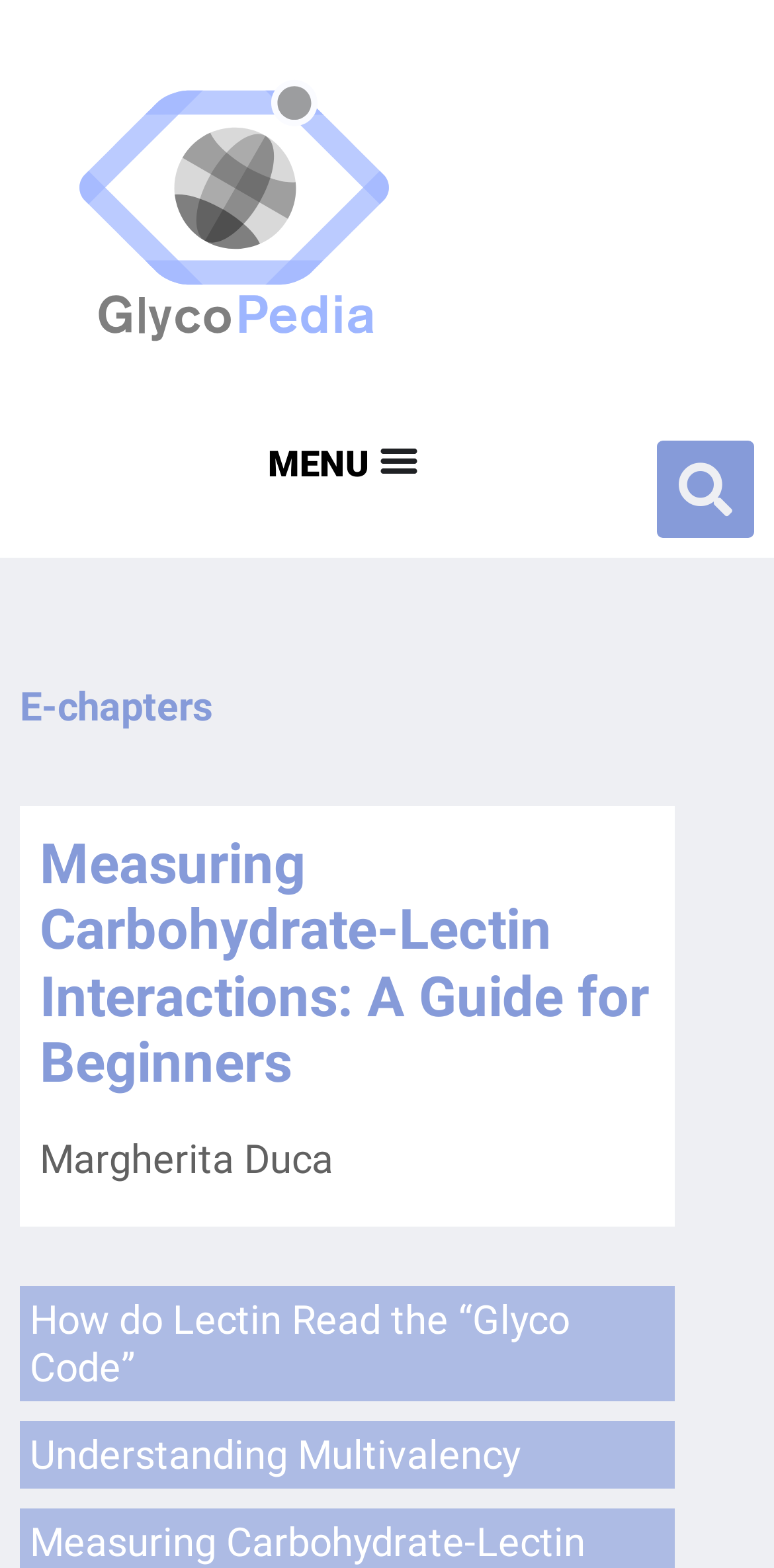Determine the title of the webpage and give its text content.

In Solution Assays: Hemagglutination Inhibition